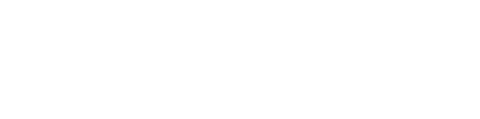Please provide a comprehensive answer to the question below using the information from the image: What is the focus of the theme's branding?

The caption states that the theme's branding is focused on grocery, food, and beverages, which implies that the theme is designed to effectively represent and promote these types of products.